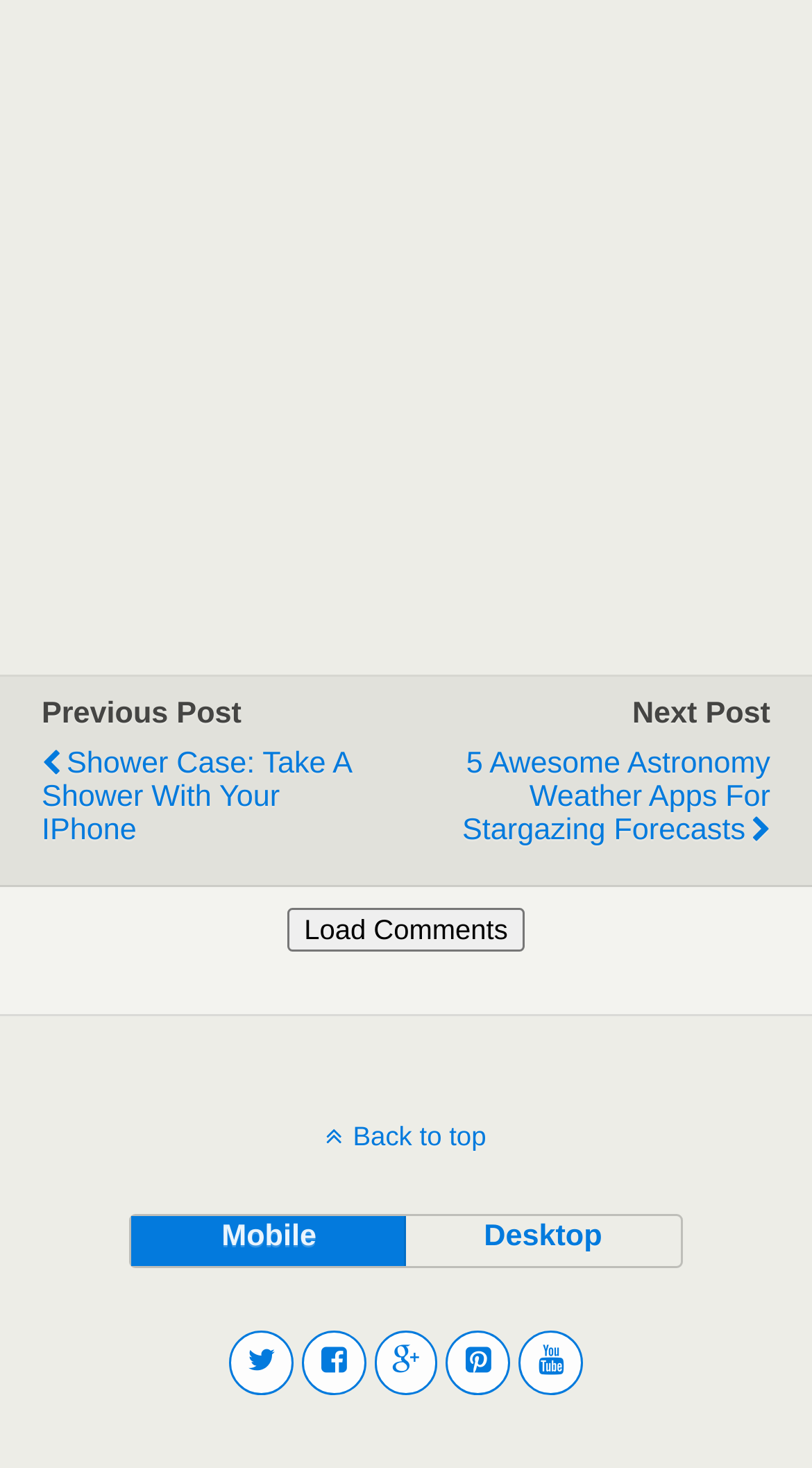What is the purpose of the 'Load Comments' button?
Examine the image and give a concise answer in one word or a short phrase.

To load comments